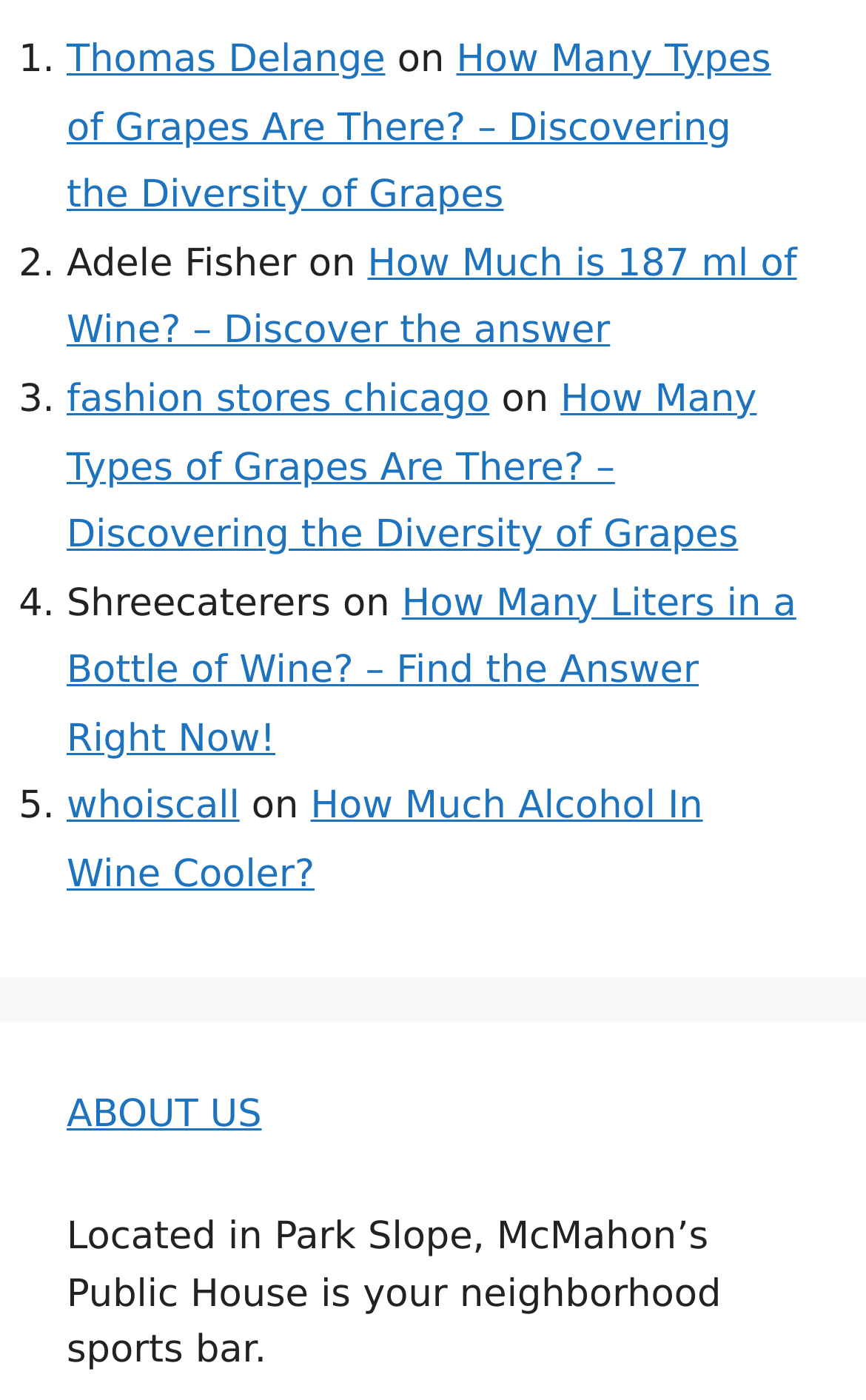Select the bounding box coordinates of the element I need to click to carry out the following instruction: "Click on the link to learn about Thomas Delange".

[0.077, 0.027, 0.445, 0.059]